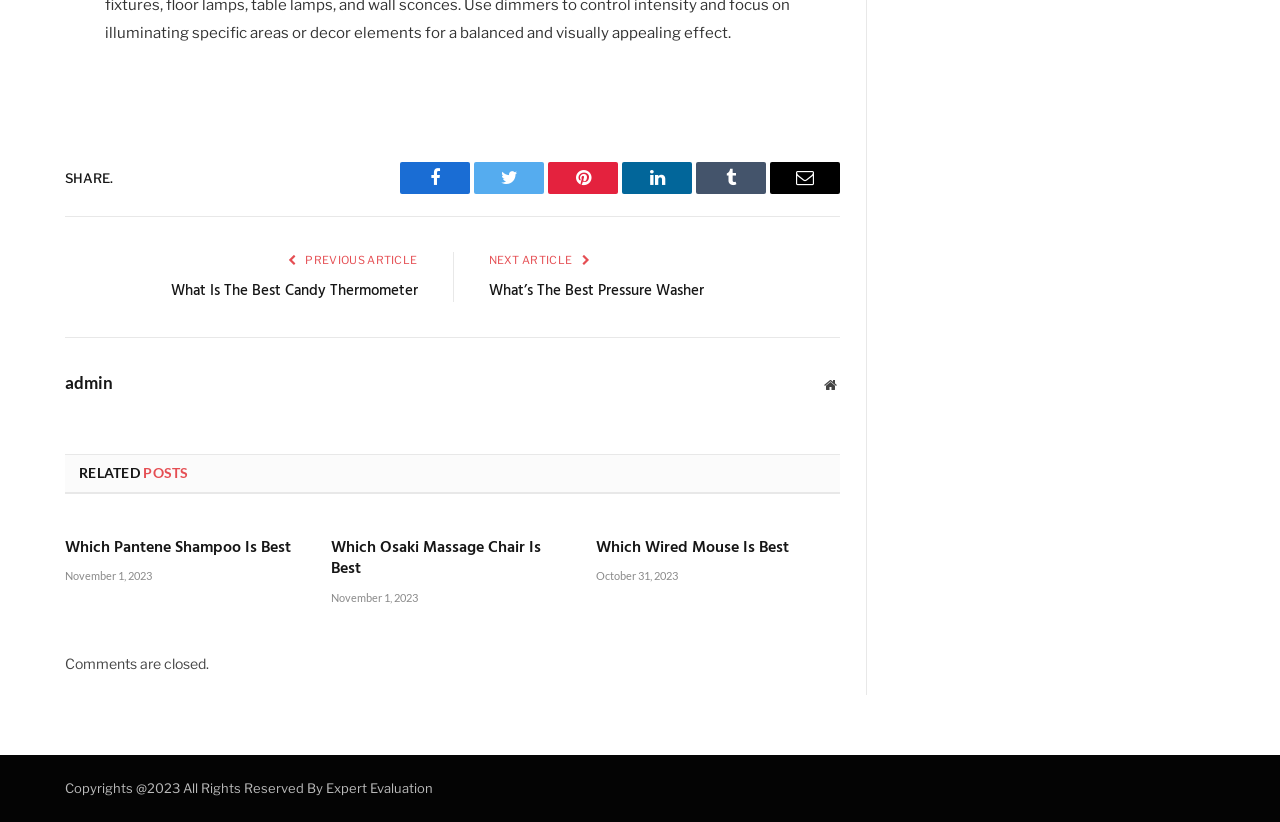Examine the image and give a thorough answer to the following question:
What is the status of comments on the webpage?

The status of comments on the webpage is closed, as indicated by the text 'Comments are closed.' located near the bottom of the webpage.